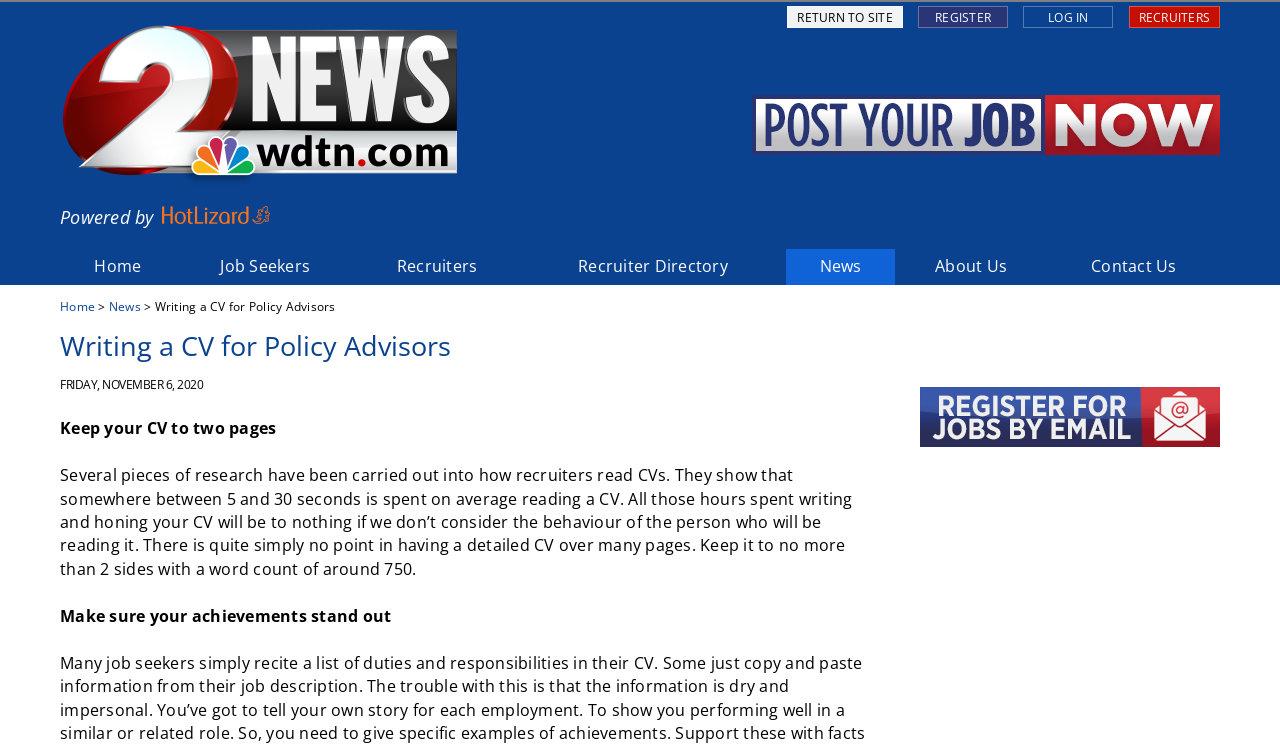Identify the bounding box coordinates of the section to be clicked to complete the task described by the following instruction: "Click on the 'HotLizard' link". The coordinates should be four float numbers between 0 and 1, formatted as [left, top, right, bottom].

[0.124, 0.275, 0.211, 0.305]